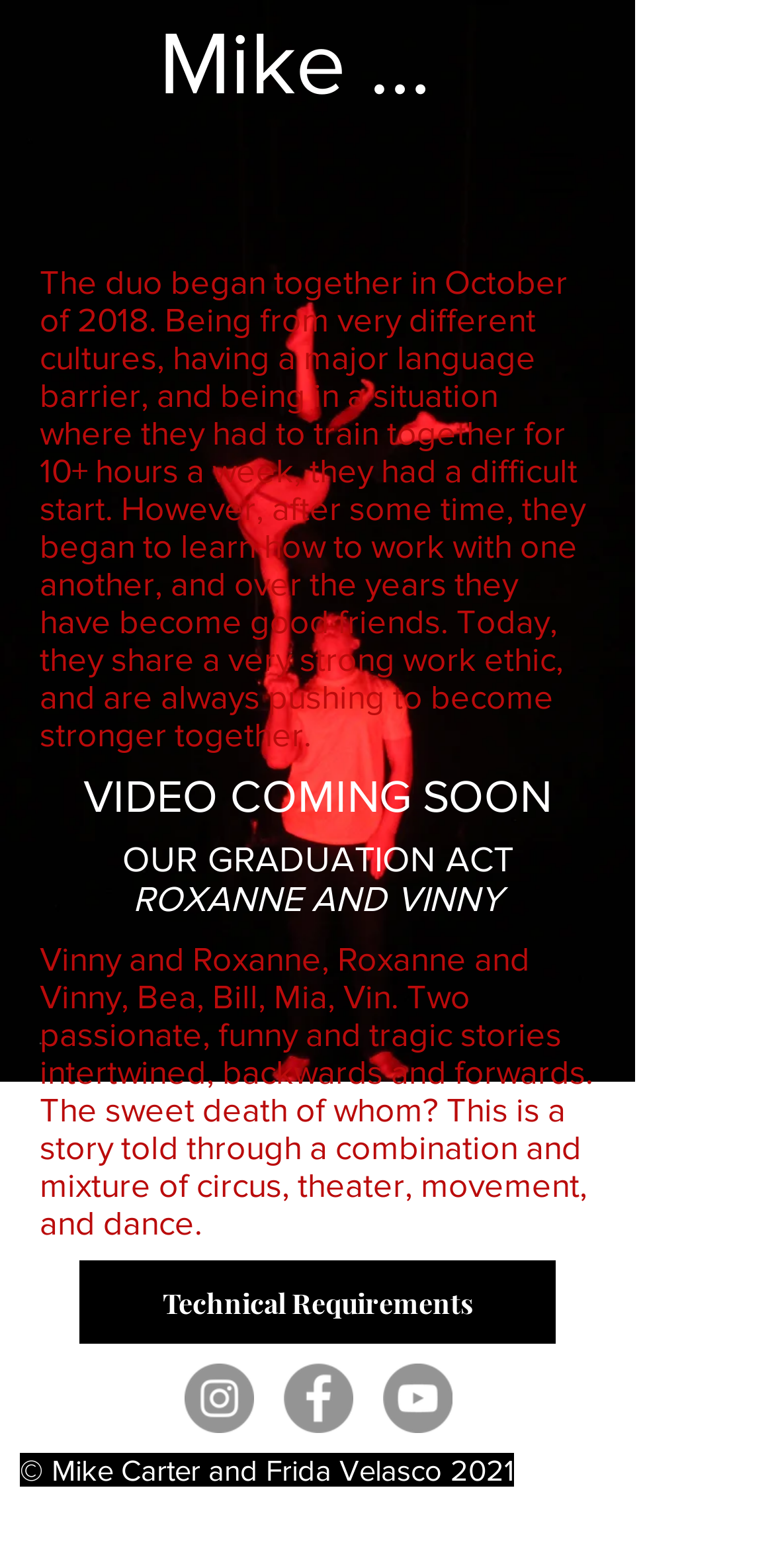Who owns the copyright of the webpage?
Analyze the image and provide a thorough answer to the question.

The copyright information can be found in the heading element '© Mike Carter and Frida Velasco 2021' at the bottom of the webpage, which indicates that Mike Carter and Frida Velasco own the copyright of the webpage.